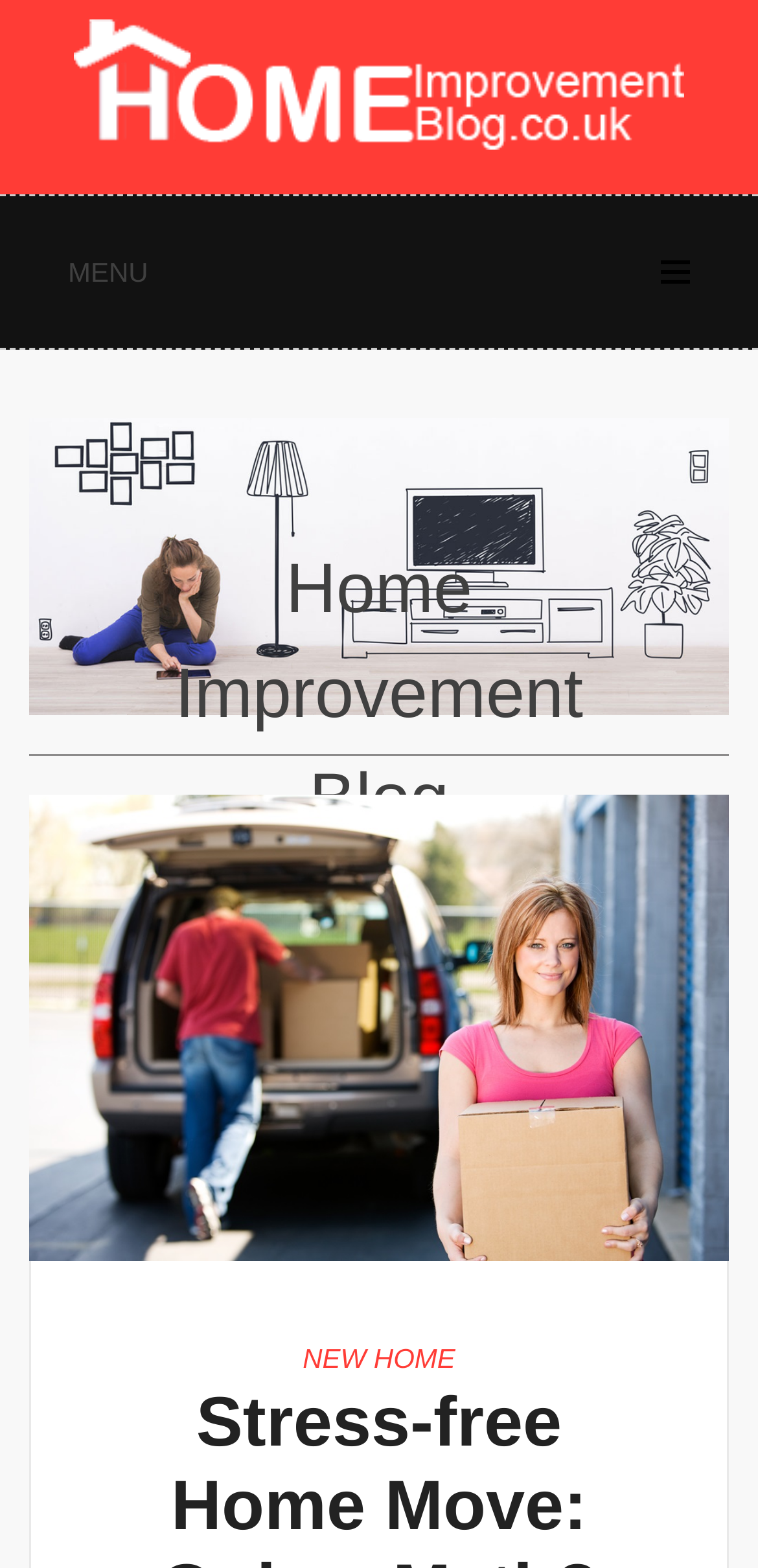What is the logo image at the top left of the page?
Answer the question with a single word or phrase, referring to the image.

home improvement blog uk